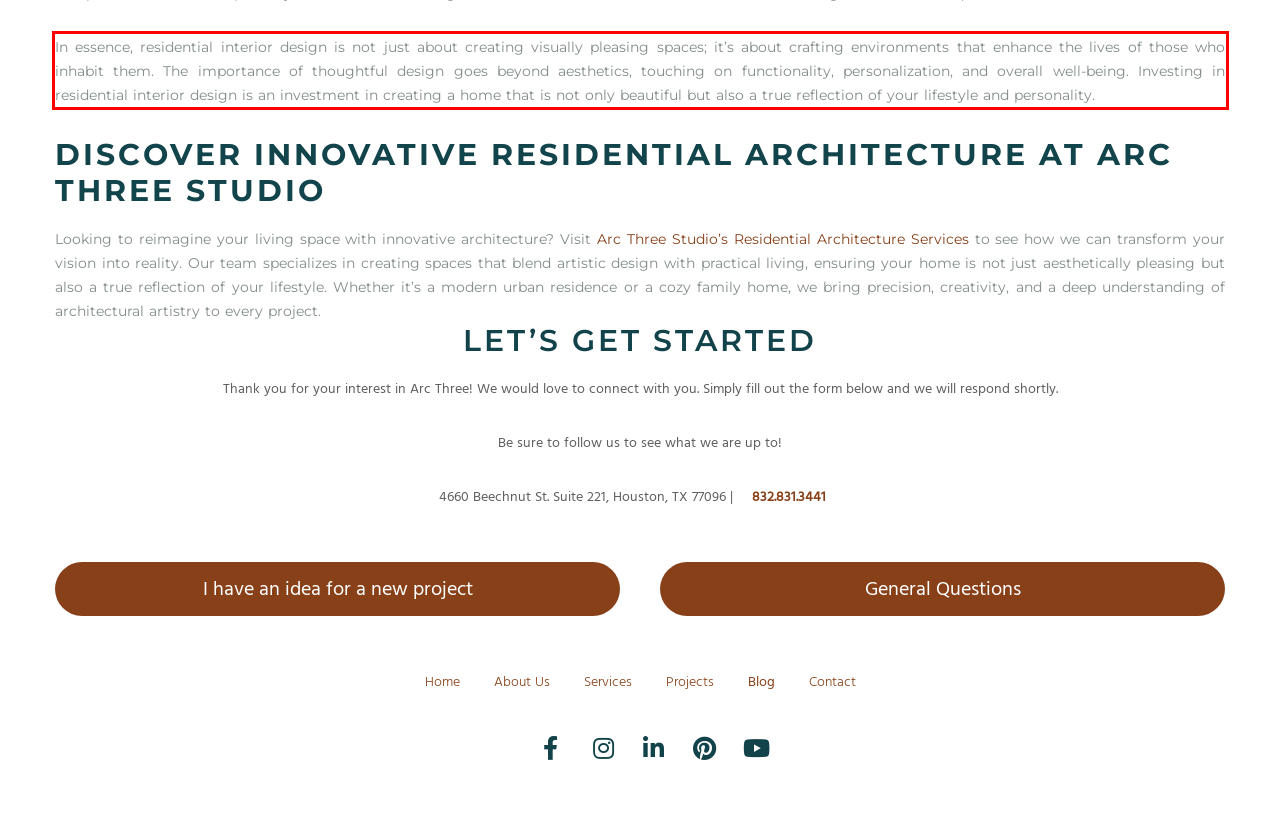Given a webpage screenshot with a red bounding box, perform OCR to read and deliver the text enclosed by the red bounding box.

In essence, residential interior design is not just about creating visually pleasing spaces; it’s about crafting environments that enhance the lives of those who inhabit them. The importance of thoughtful design goes beyond aesthetics, touching on functionality, personalization, and overall well-being. Investing in residential interior design is an investment in creating a home that is not only beautiful but also a true reflection of your lifestyle and personality.